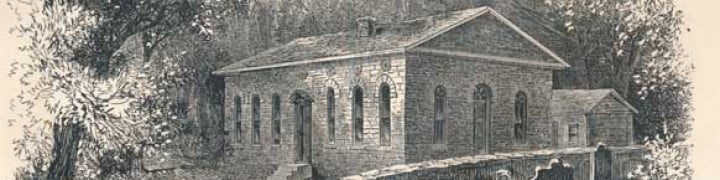Answer the question briefly using a single word or phrase: 
What is the purpose of the smaller outbuilding?

Additional functionality